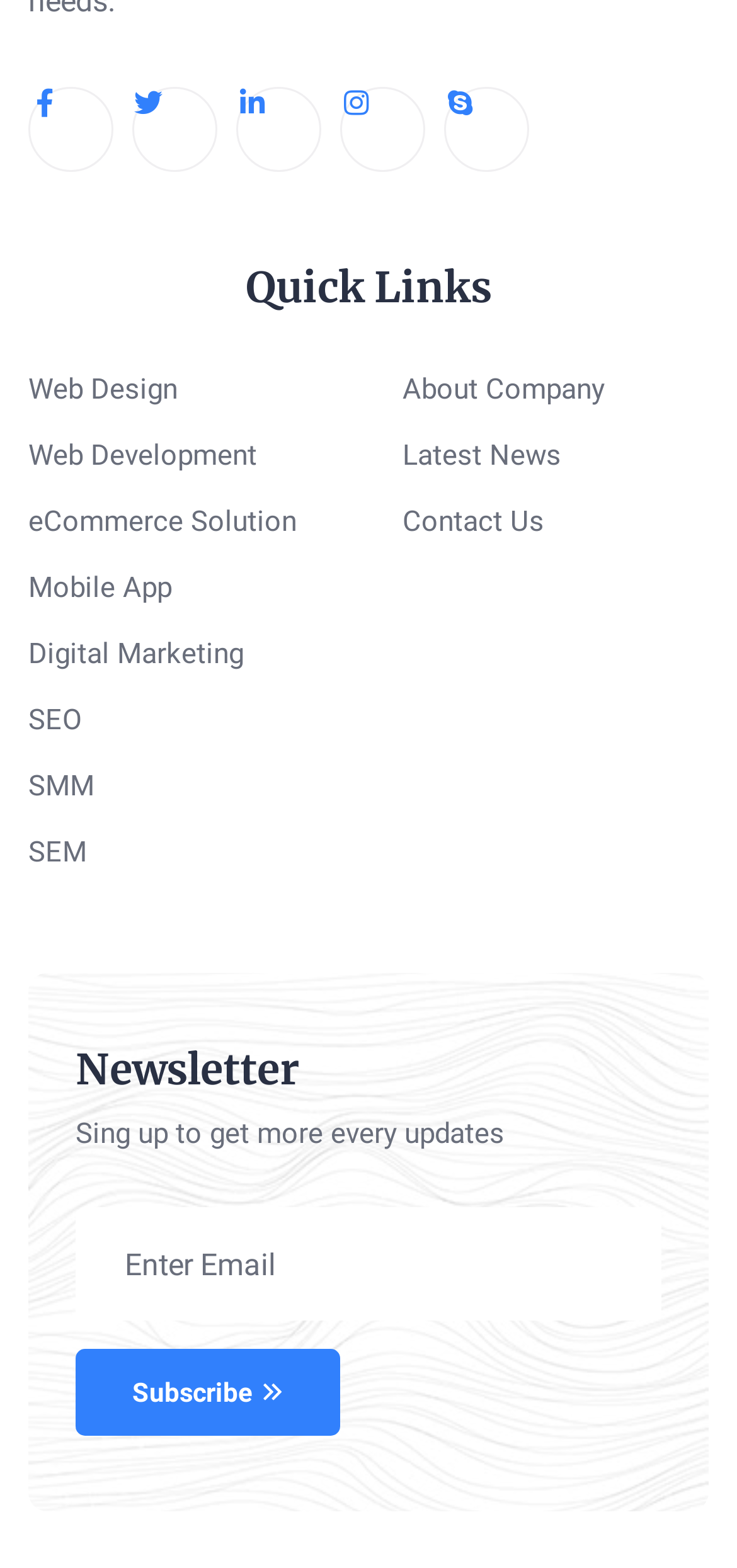Please determine the bounding box coordinates of the area that needs to be clicked to complete this task: 'Learn about web design'. The coordinates must be four float numbers between 0 and 1, formatted as [left, top, right, bottom].

[0.038, 0.233, 0.5, 0.265]